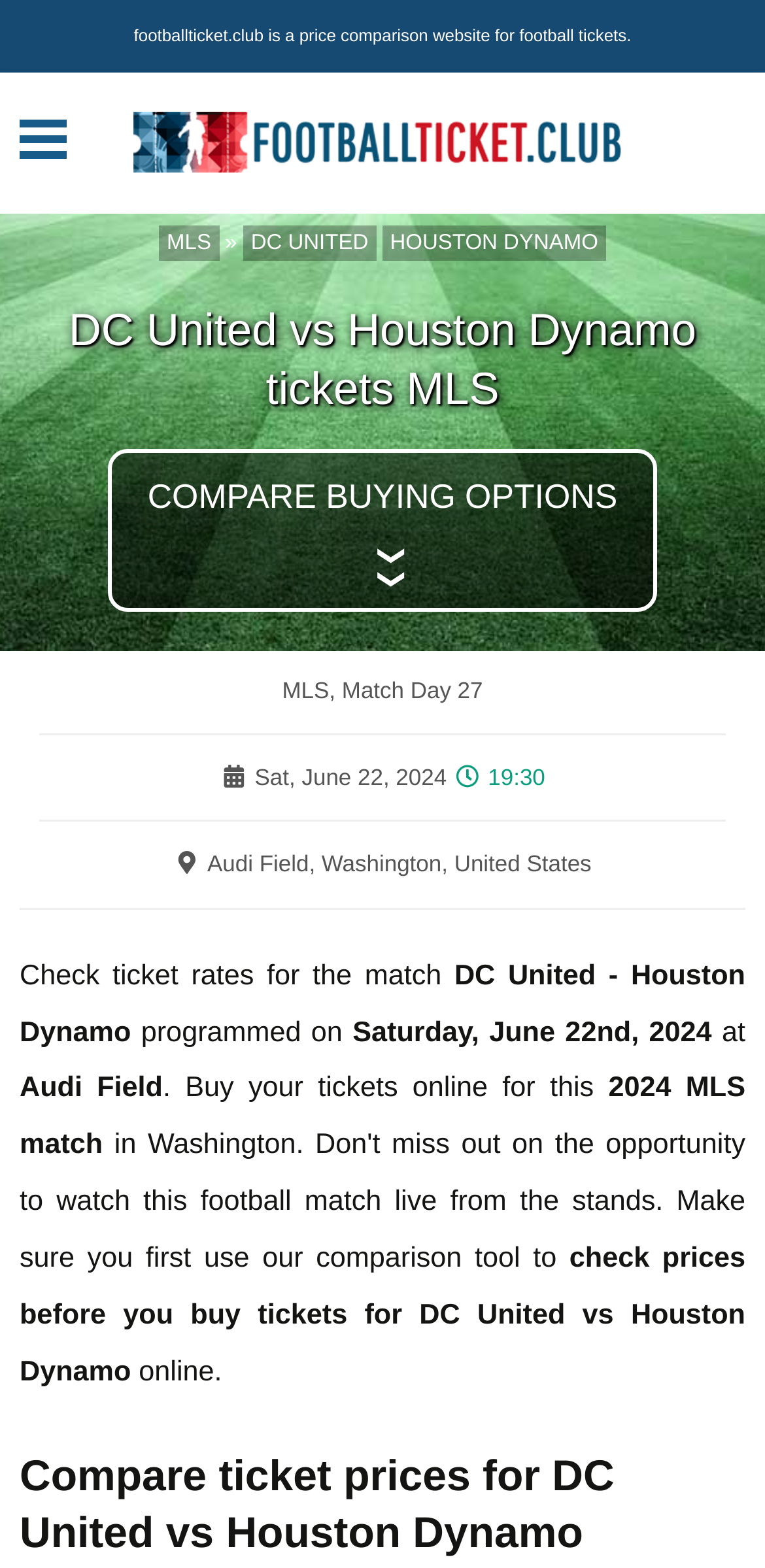Give a comprehensive overview of the webpage, including key elements.

The webpage is a ticket comparison website for a football match between DC United and Houston Dynamo on Saturday, June 22nd, 2024, at Audi Field in Washington. 

At the top of the page, there is a logo and a button with the website's name, "footballticket.club", accompanied by a short description of the website as a price comparison platform for football tickets. 

Below the logo, there is a navigation link to "Skip to content". The main content area is divided into sections. The first section displays the match details, including the teams, date, time, and venue. 

There are three links in the top section: "MLS", "DC UNITED", and "HOUSTON DYNAMO", which are likely related to the teams or the league. A heading "DC United vs Houston Dynamo tickets MLS" is followed by a call-to-action link "COMPARE BUYING OPTIONS ❯❯". 

The next section provides more information about the match, including the match day, date, time, and venue. There are several paragraphs of text that describe the match and encourage users to compare ticket prices before making a purchase. 

Finally, there is a heading "Compare ticket prices for DC United vs Houston Dynamo" at the bottom of the page, which likely leads to a list of ticket options and prices.